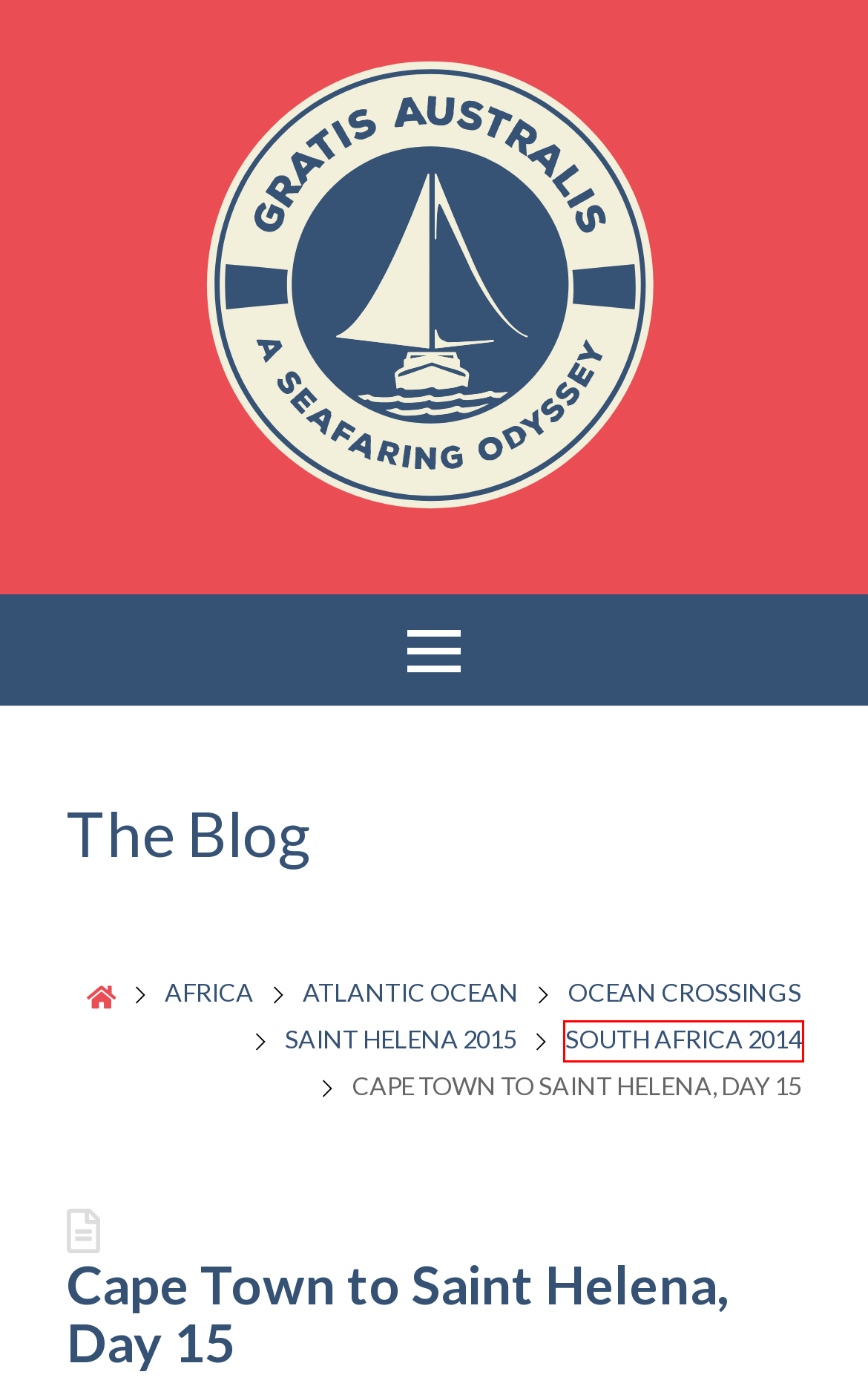You have a screenshot of a webpage, and a red bounding box highlights an element. Select the webpage description that best fits the new page after clicking the element within the bounding box. Options are:
A. Ocean Crossings  •  Gratis Australis
B. South Africa 2014  •  Gratis Australis
C. Saint Helena 2015  •  Gratis Australis
D. The Week That Was 11  •  Gratis Australis
E. Atlantic Ocean  •  Gratis Australis
F. Gratis Australis • A Seafaring Odyssey. The story of two sailors.
G. Returned To Europe At Last!  •  Gratis Australis
H. Back To Boating Life At Last!  •  Gratis Australis

B